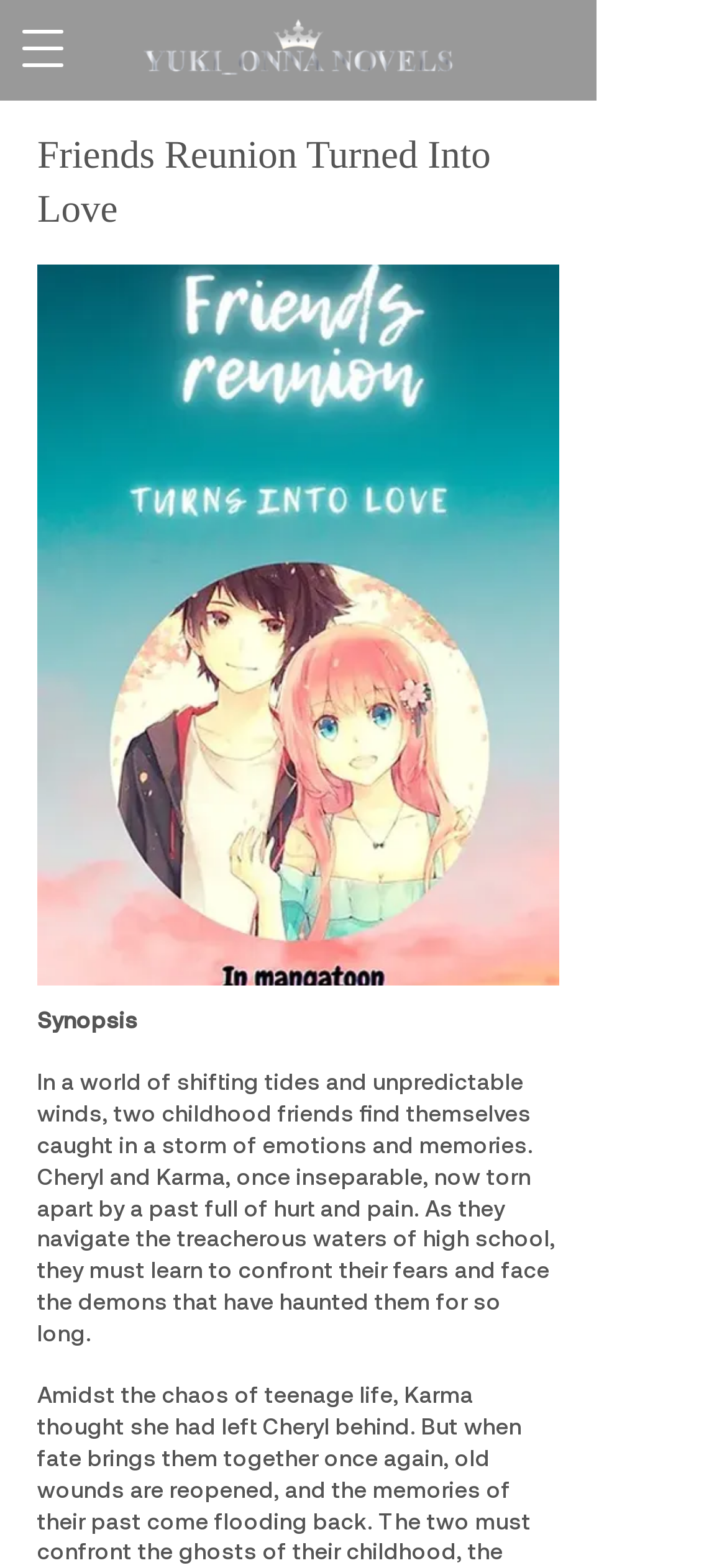How many friends are mentioned in the synopsis?
Please respond to the question with as much detail as possible.

I read the synopsis text which mentions 'two childhood friends' named Cheryl and Karma, so I inferred that there are two friends mentioned.